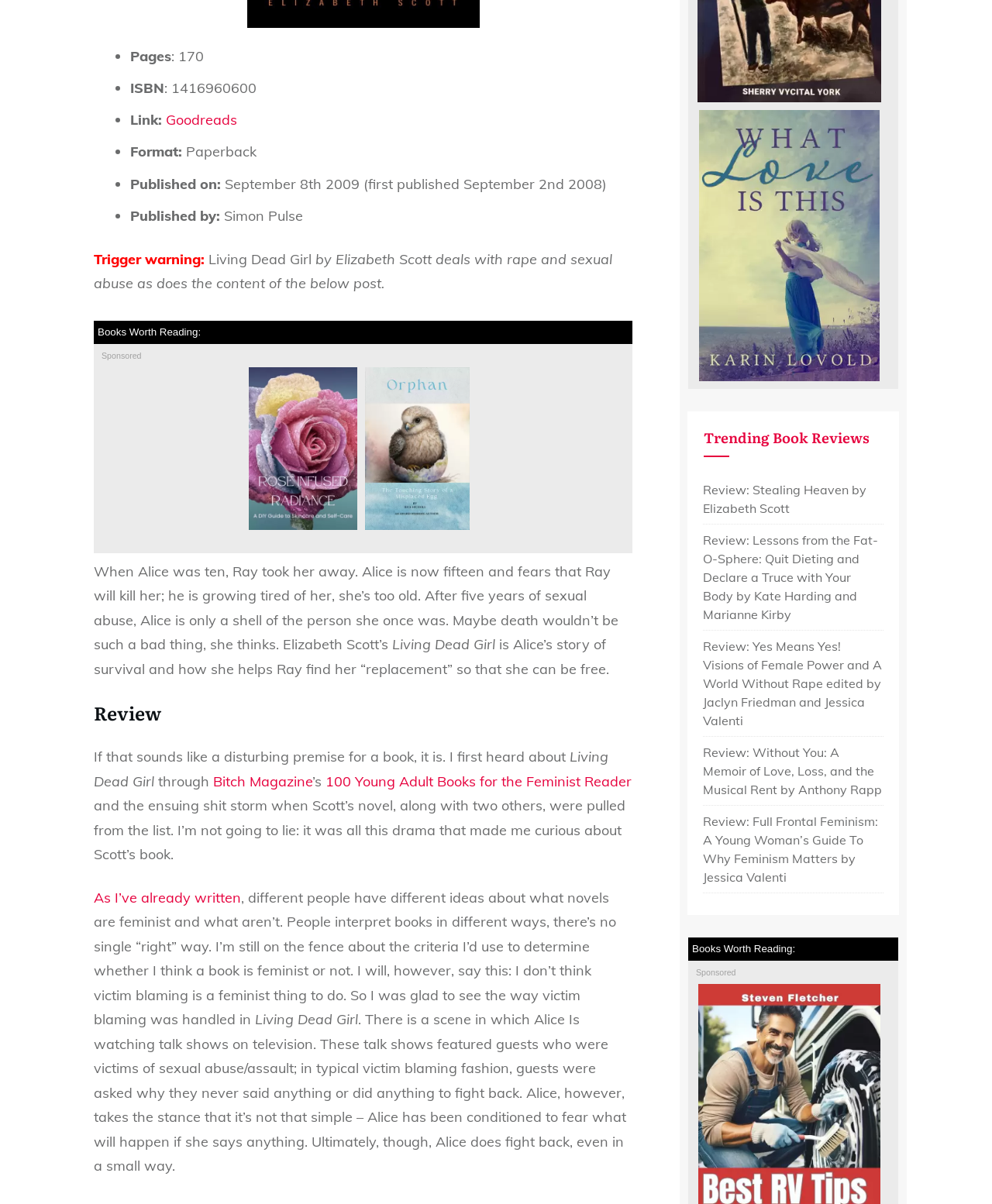Give the bounding box coordinates for this UI element: "Bitch Magazine". The coordinates should be four float numbers between 0 and 1, arranged as [left, top, right, bottom].

[0.215, 0.641, 0.315, 0.656]